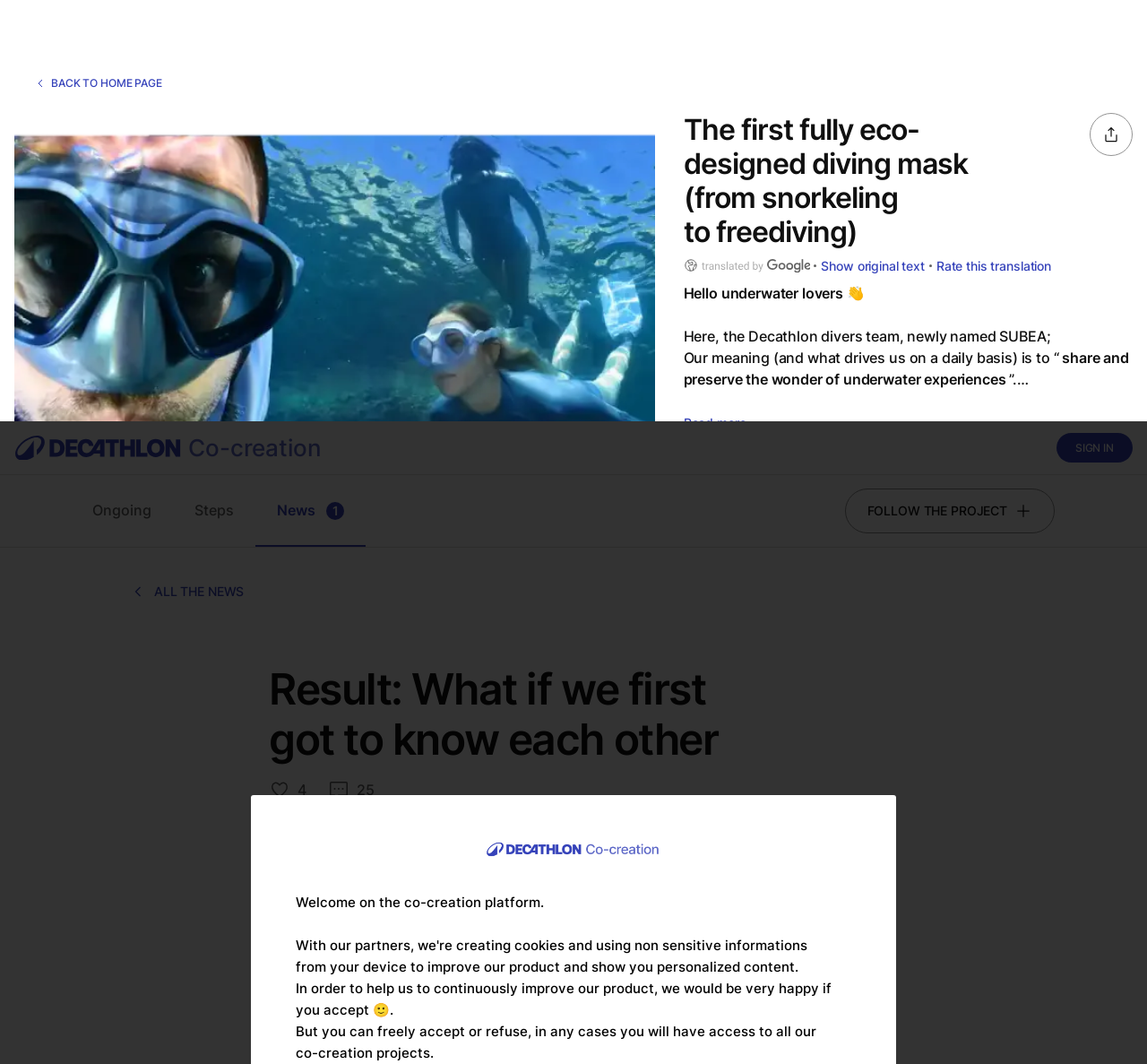Identify the first-level heading on the webpage and generate its text content.

The first fully eco-designed diving mask (from snorkeling to freediving)